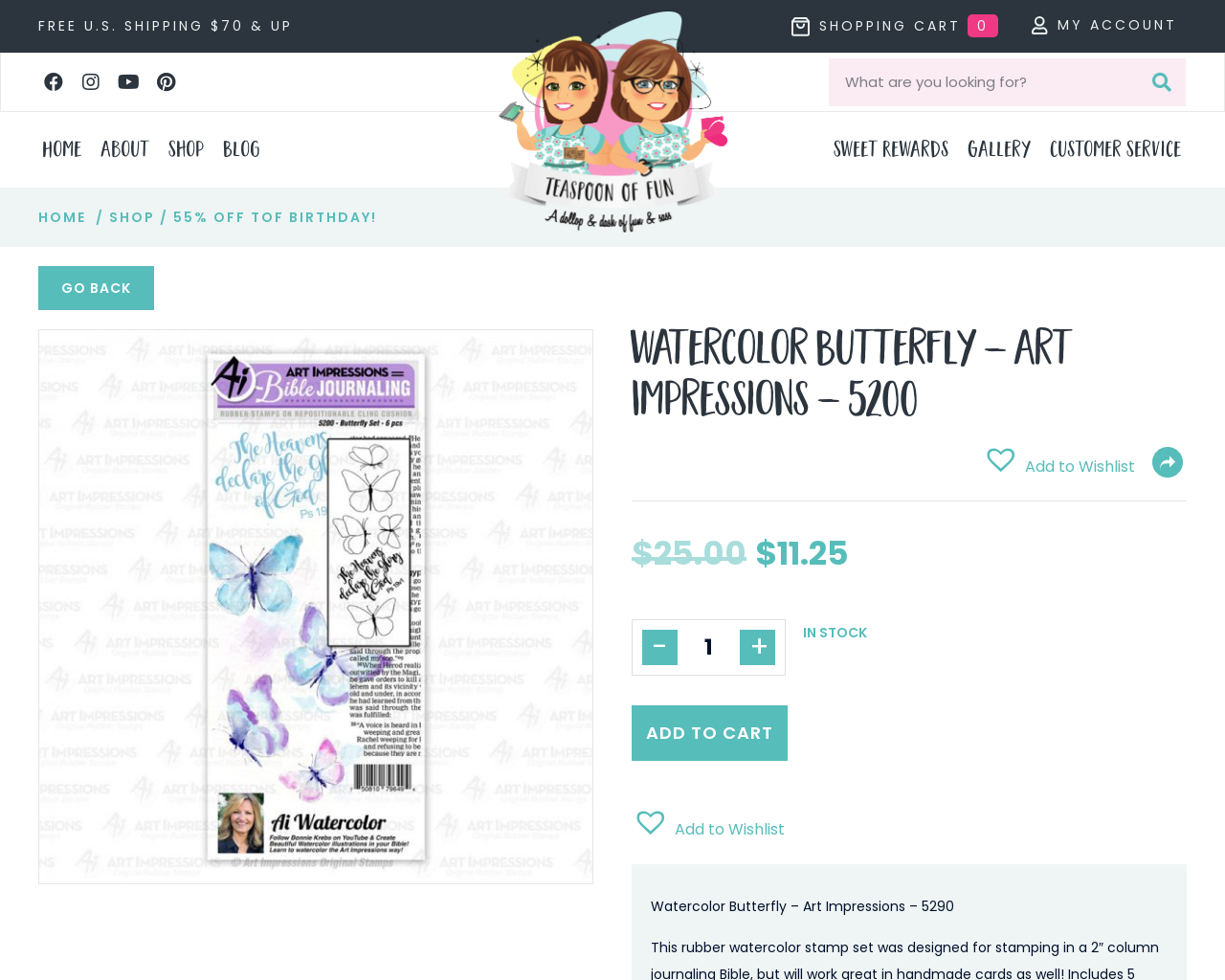Can you pinpoint the bounding box coordinates for the clickable element required for this instruction: "Increase quantity"? The coordinates should be four float numbers between 0 and 1, i.e., [left, top, right, bottom].

[0.604, 0.643, 0.633, 0.679]